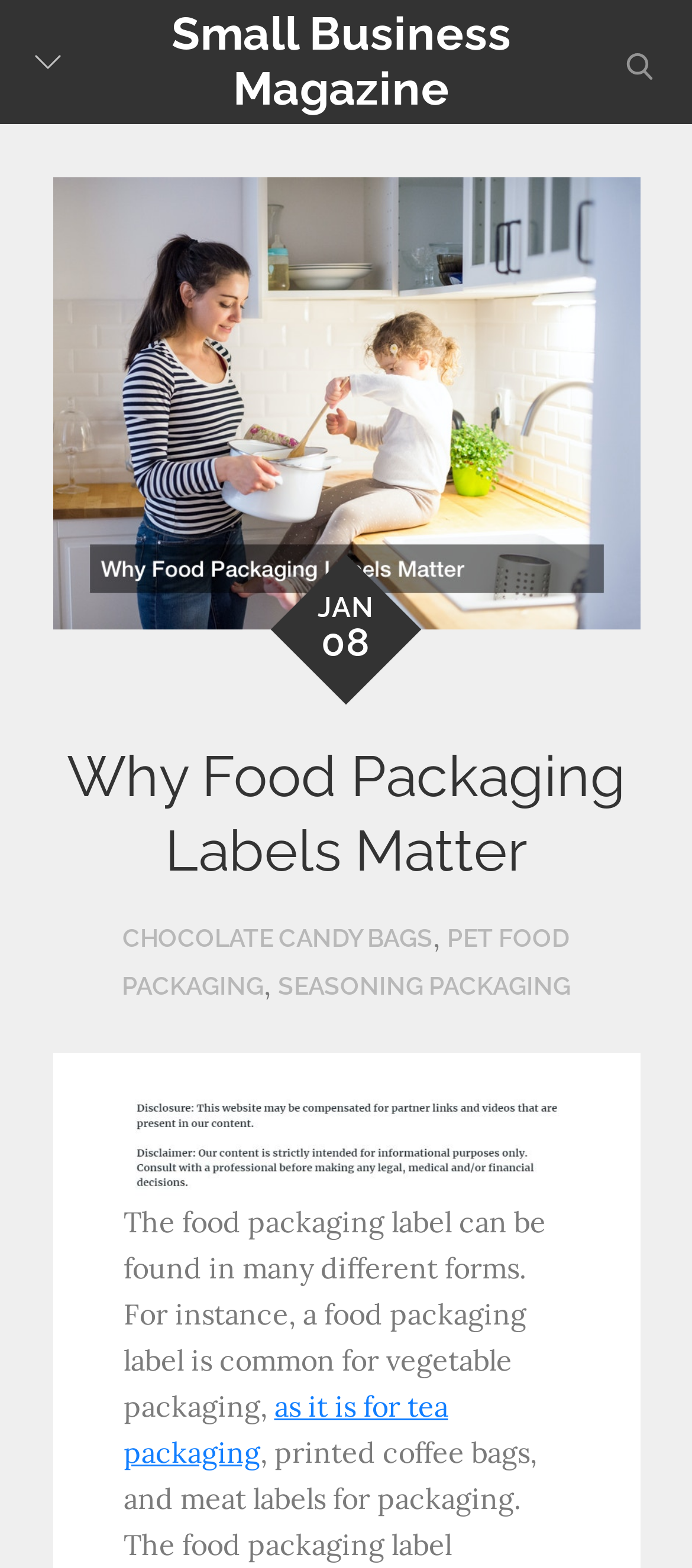Is the article part of a magazine?
Using the image provided, answer with just one word or phrase.

Yes